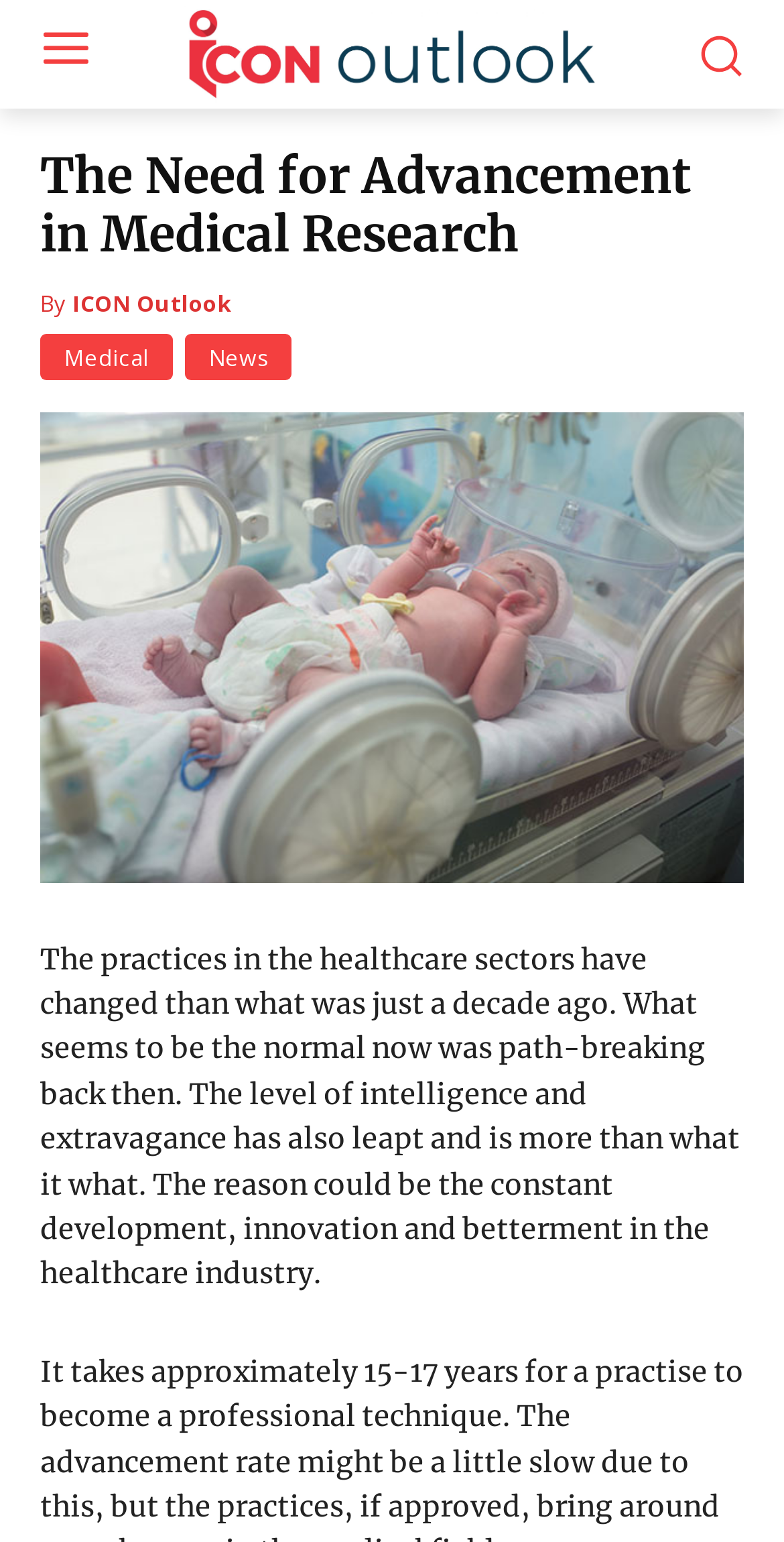What is the main topic of the article?
Answer the question with a detailed and thorough explanation.

The main topic of the article can be inferred by reading the static text on the webpage. The text mentions 'healthcare sectors', 'healthcare industry', and 'medical research', which suggests that the main topic of the article is related to the healthcare industry.